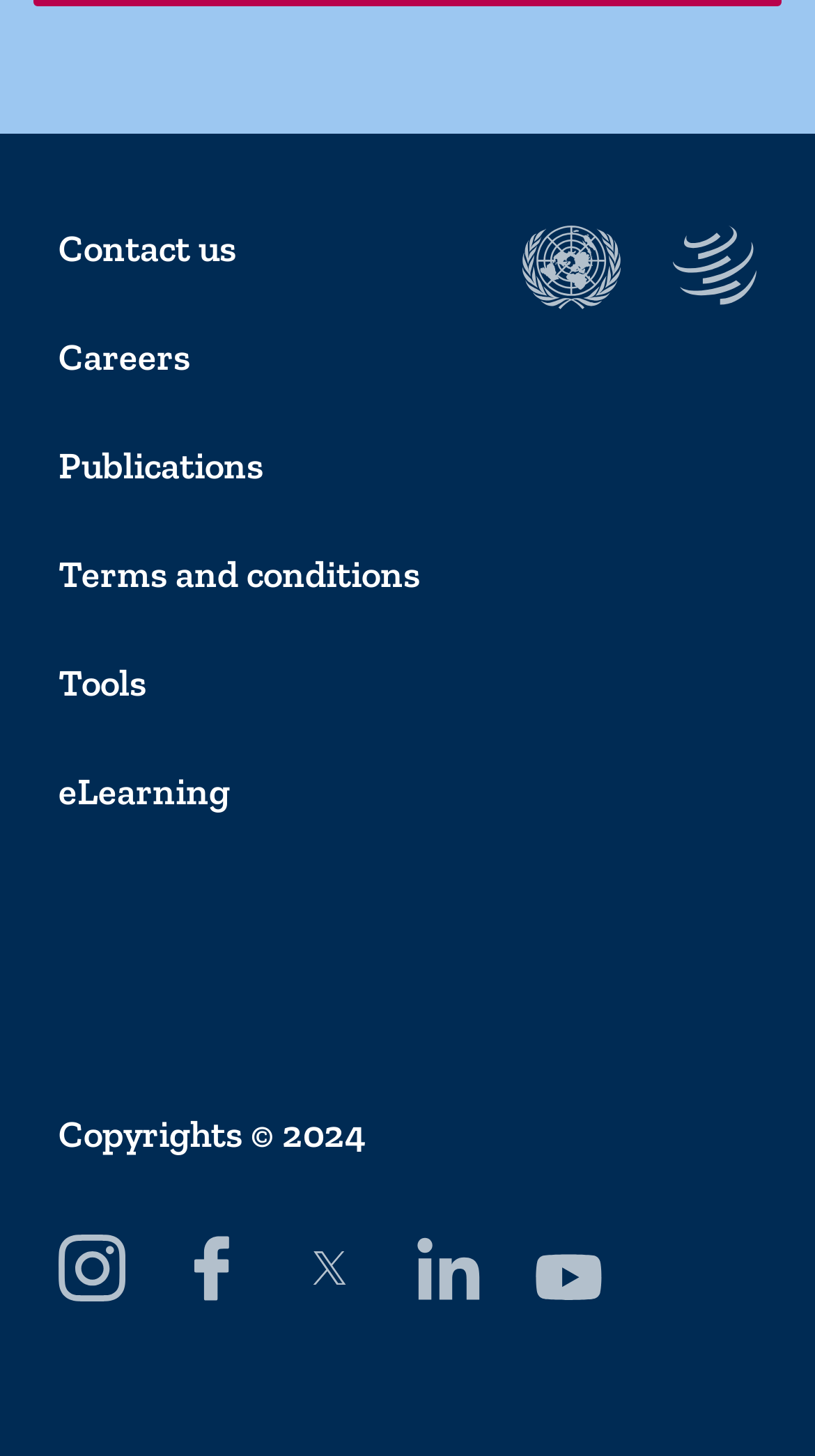What is the second link in the footer?
Look at the image and respond with a one-word or short-phrase answer.

Careers